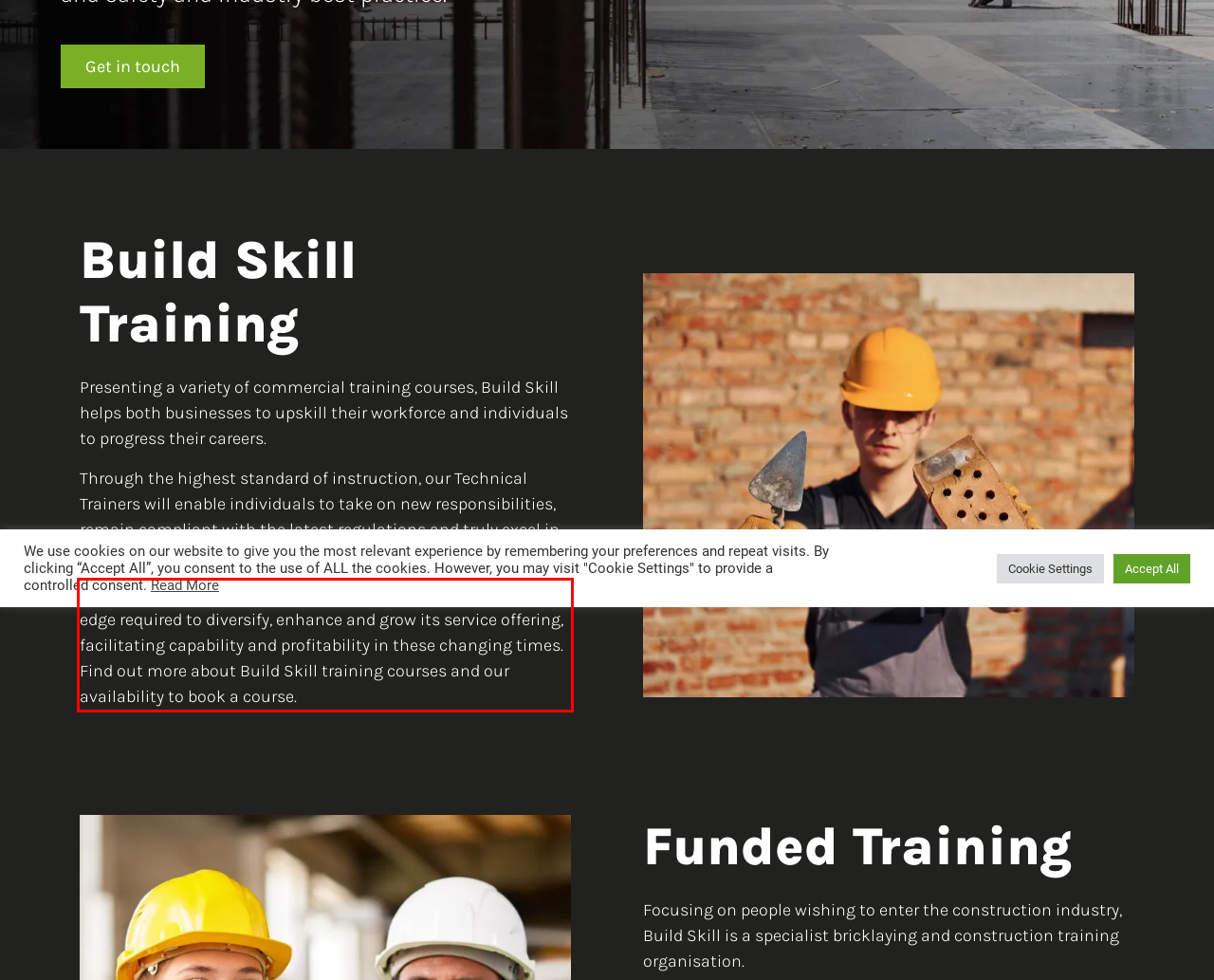Review the screenshot of the webpage and recognize the text inside the red rectangle bounding box. Provide the extracted text content.

In the process, this gives businesses the agility and competitive edge required to diversify, enhance and grow its service offering, facilitating capability and profitability in these changing times. Find out more about Build Skill training courses and our availability to book a course.